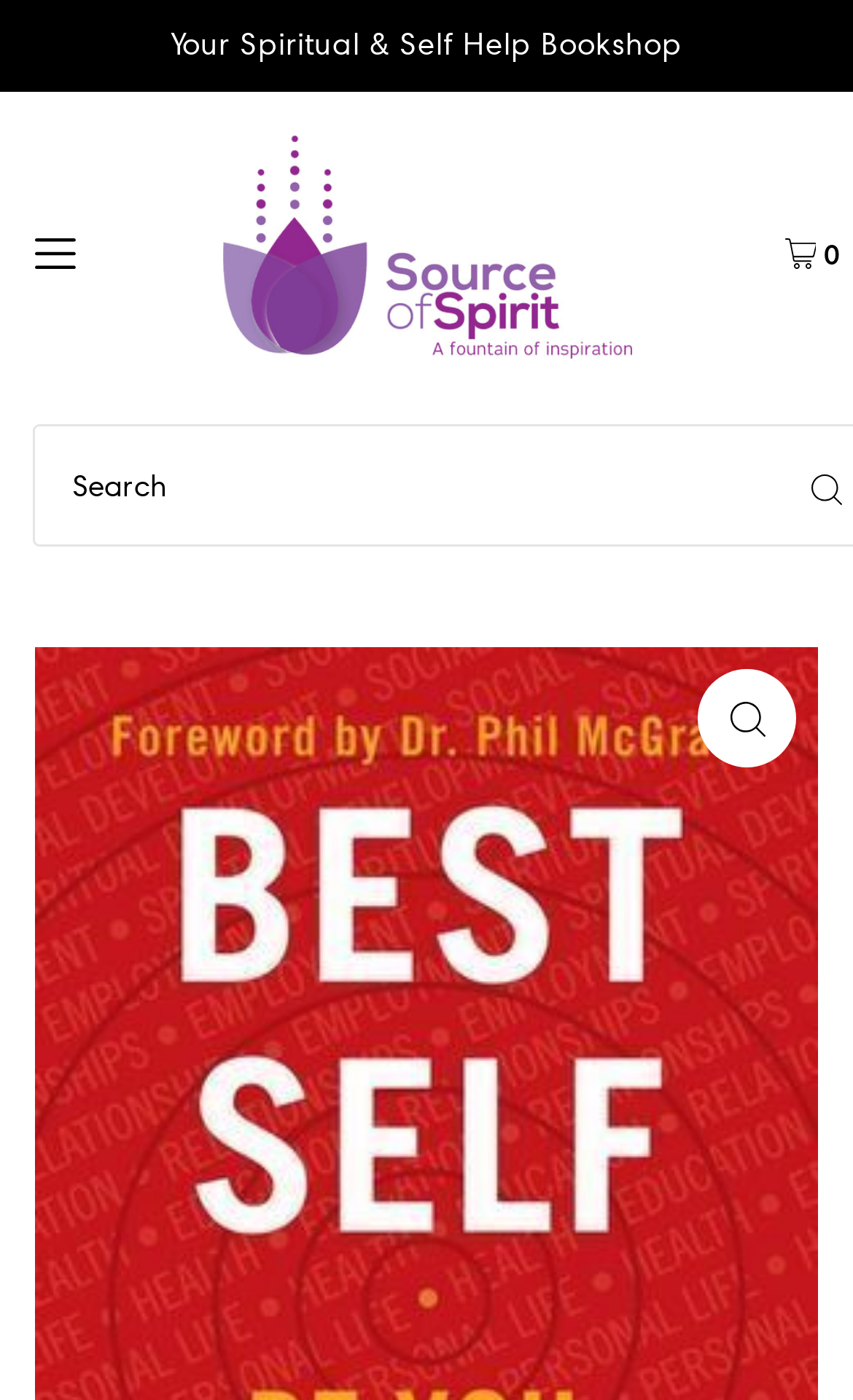From the element description: "Newest Products", extract the bounding box coordinates of the UI element. The coordinates should be expressed as four float numbers between 0 and 1, in the order [left, top, right, bottom].

None